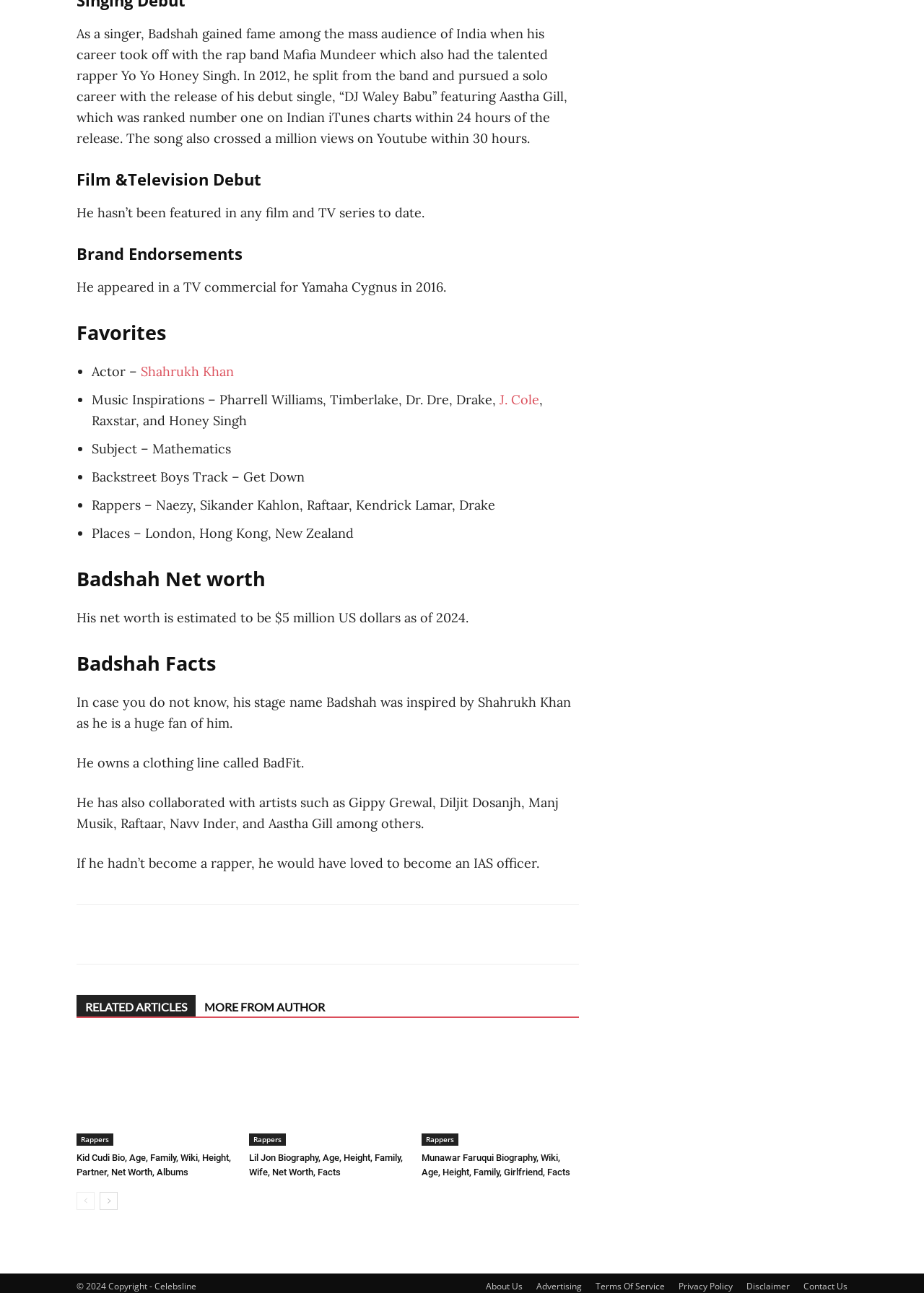Find the bounding box coordinates for the UI element that matches this description: "Privacy Policy".

[0.734, 0.99, 0.793, 1.0]